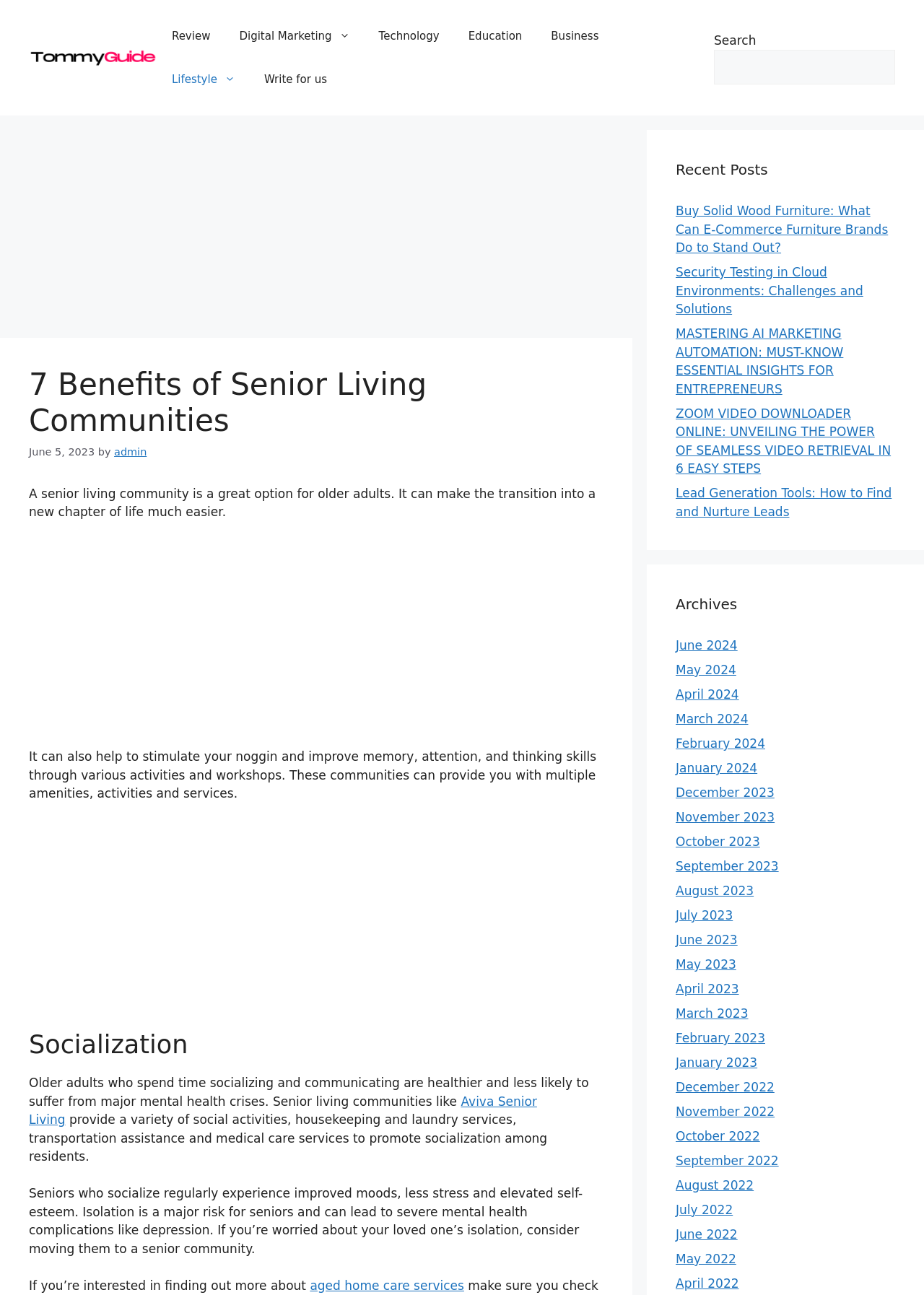Describe the entire webpage, focusing on both content and design.

The webpage is about senior living communities, specifically highlighting the benefits of such communities for older adults. At the top, there is a banner with a logo and a navigation menu with several links, including "Review", "Digital Marketing", "Technology", "Education", "Business", "Lifestyle", and "Write for us". 

Below the navigation menu, there is a search bar with a "Search" button. On the left side, there is an advertisement iframe. The main content of the webpage starts with a heading "7 Benefits of Senior Living Communities" followed by a brief description of the benefits, including socialization, stimulation of the mind, and provision of amenities and services. 

The webpage then discusses the importance of socialization for older adults, citing its benefits for mental health and well-being. It also mentions Aviva Senior Living as an example of a senior living community that provides social activities and other services. 

Further down, there are three more advertisement iframes. The webpage then concludes with a section titled "Recent Posts" that lists several links to recent articles, and another section titled "Archives" that lists links to articles from previous months, dating back to 2022.